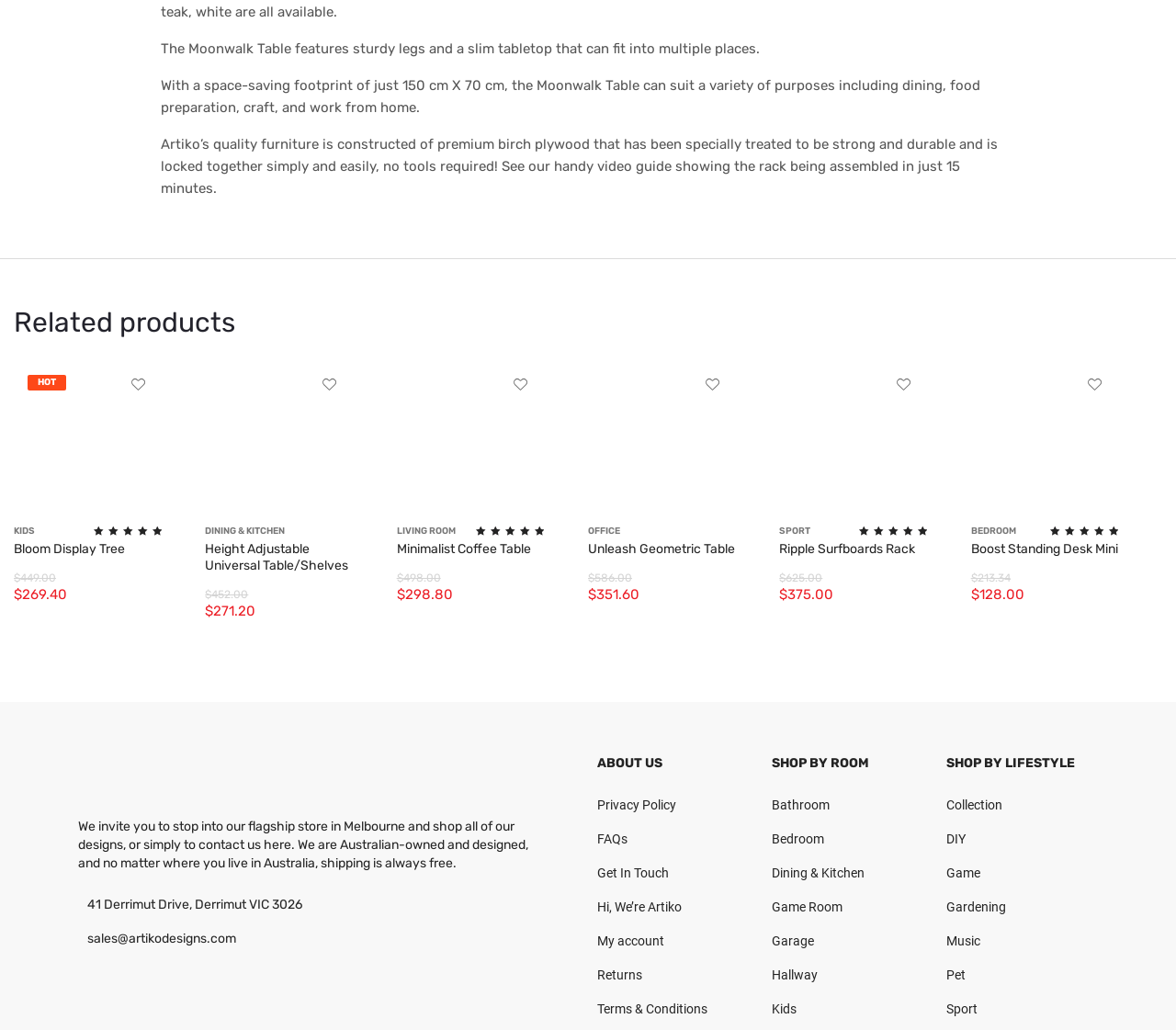What is the discounted price of the Height Adjustable Universal Table/Shelves?
Based on the screenshot, respond with a single word or phrase.

$271.20